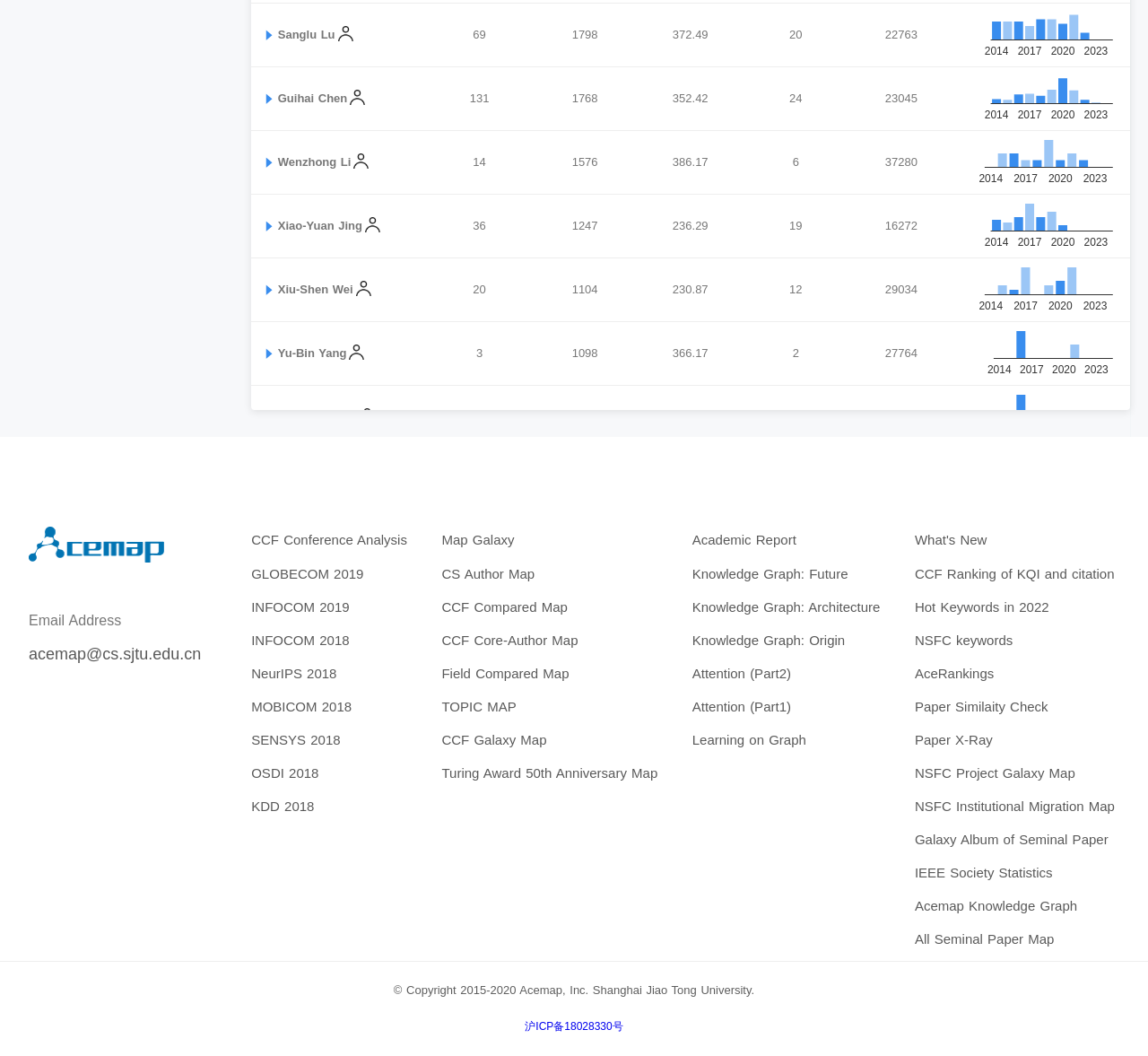Provide the bounding box coordinates of the HTML element this sentence describes: "parent_node: Baowen Xu aria-describedby="el-tooltip-7313"". The bounding box coordinates consist of four float numbers between 0 and 1, i.e., [left, top, right, bottom].

[0.3, 0.486, 0.317, 0.545]